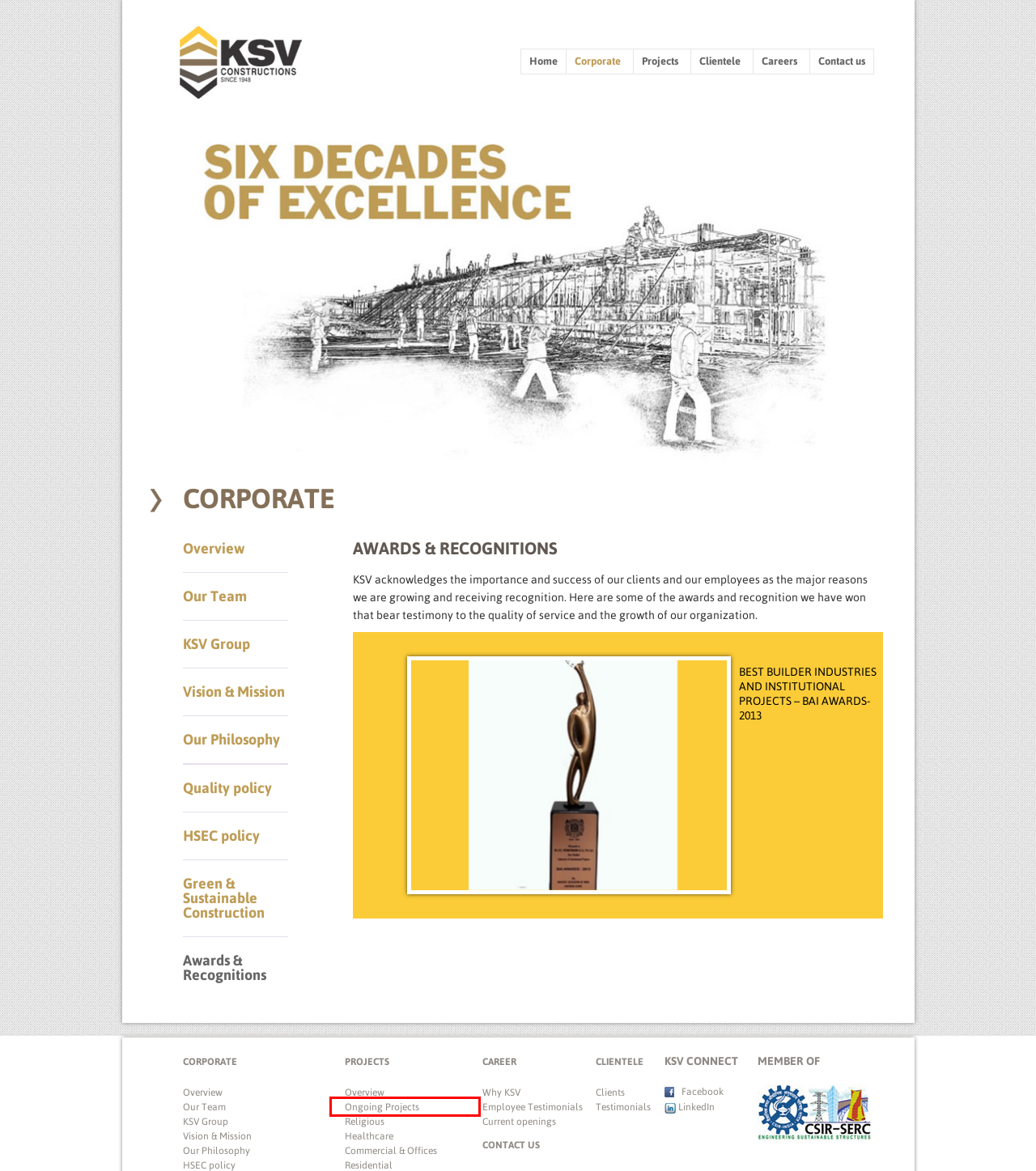You have a screenshot of a webpage with a red bounding box around an element. Choose the best matching webpage description that would appear after clicking the highlighted element. Here are the candidates:
A. KSV Construction | Since 1948  » HSEC policy
B. KSV Construction | Since 1948  » Project Categories » Commercial & Offices
C. KSV Construction | Since 1948  » Clientele
D. KSV Construction | Since 1948  » Project Categories » Ongoing Projects
E. KSV Construction | Since 1948  » Our Philosophy
F. KSV Construction | Since 1948  » Careers
G. KSV Construction | Since 1948  » Project Categories » Religious
H. KSV Construction | Since 1948  » Our Team

D